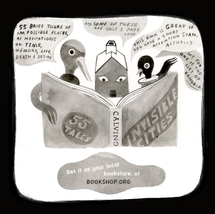Create a vivid and detailed description of the image.

The image features an artistic representation of two birds engaged in a conversation while reading a book titled "Invisible Cities" by Italo Calvino. The book is prominently open in the center, showcasing the title along with the number "55 Tales." The birds, depicted in muted tones, have animated expressions, adding a whimsical touch to the scene. The caption above suggests an exploration of profound themes such as time, memories, and existence, hinting at the depth of the stories within the book. Below the illustration, there’s a text encouraging viewers to purchase the book at local bookstores or through Bookshop.org, fostering a connection between literature and its audience. This charming image invites readers to delve into literary adventures while promoting independent bookshops.